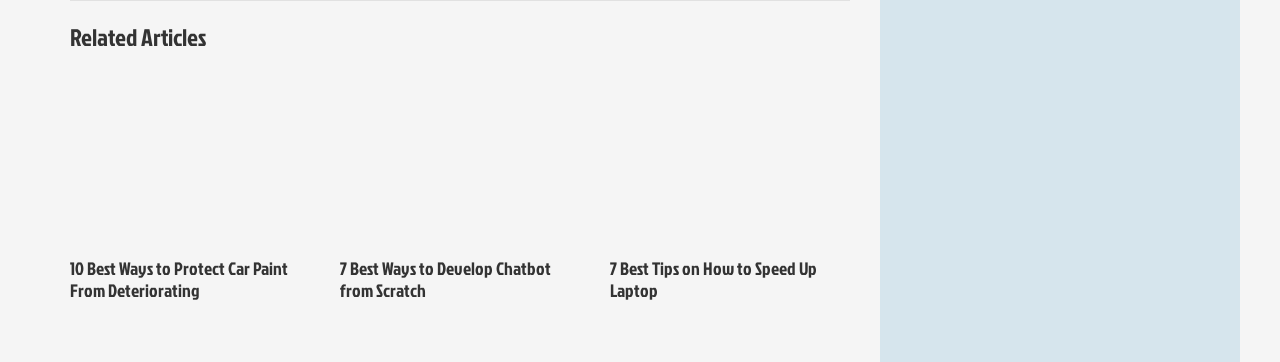What is the date of the second article?
Please provide a comprehensive answer based on the information in the image.

The second article has a link with the text '7 Best Ways to Develop Chatbot from Scratch CARS & TECHNOLOGY MARCH 26, 2020', indicating that the date of the article is March 26, 2020.